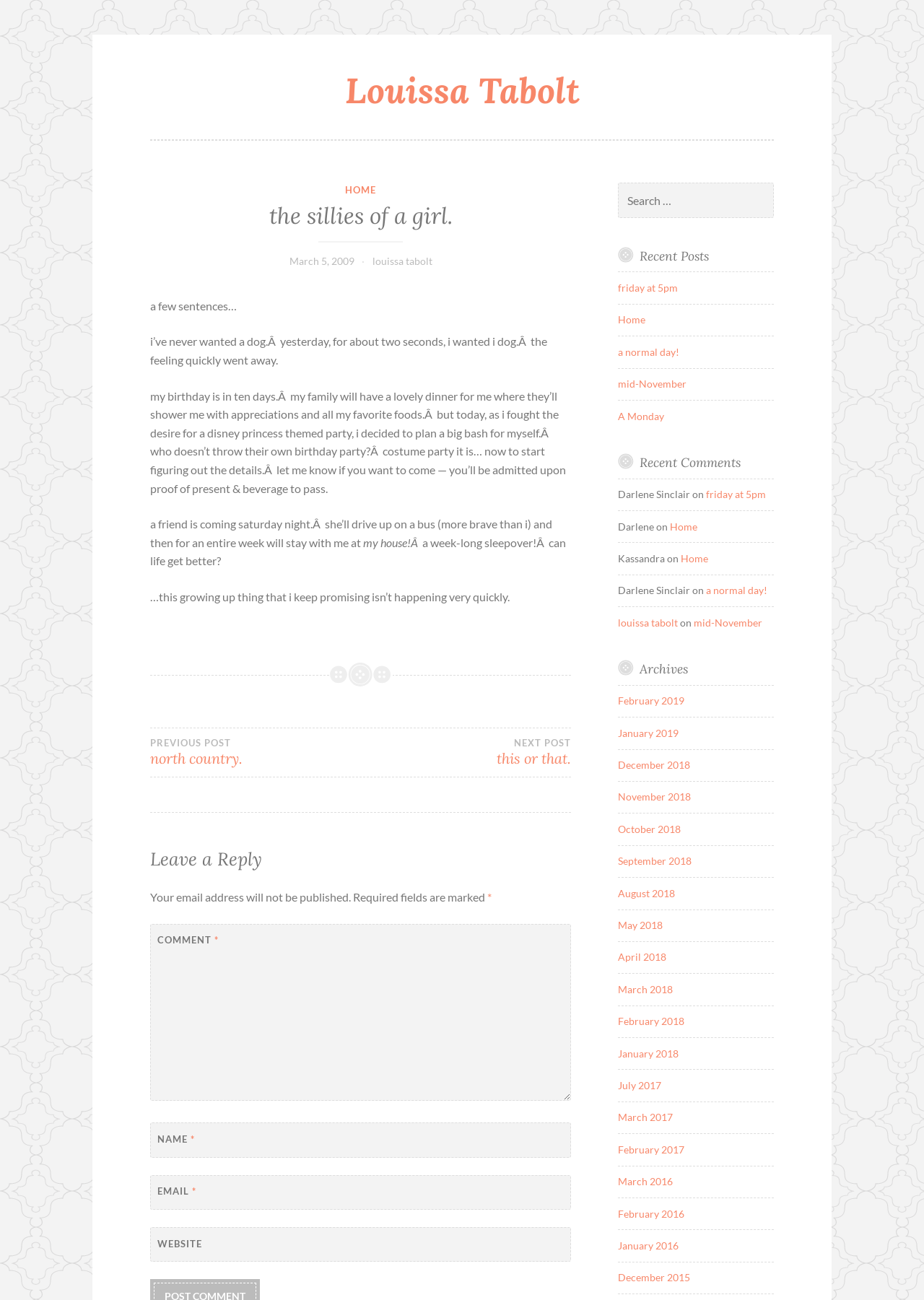Given the element description Previous Post north country., identify the bounding box coordinates for the UI element on the webpage screenshot. The format should be (top-left x, top-left y, bottom-right x, bottom-right y), with values between 0 and 1.

[0.162, 0.567, 0.39, 0.59]